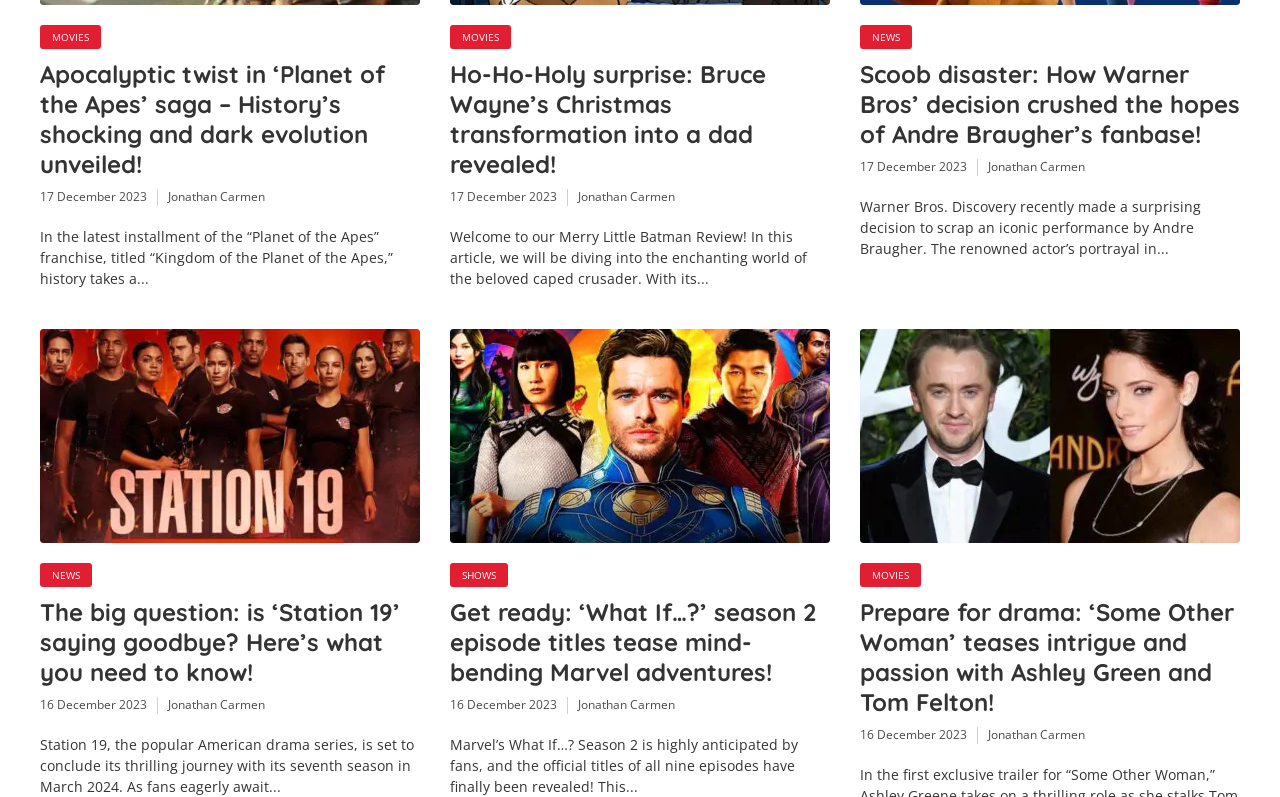What is the date of the third article?
Using the image, respond with a single word or phrase.

17 December 2023